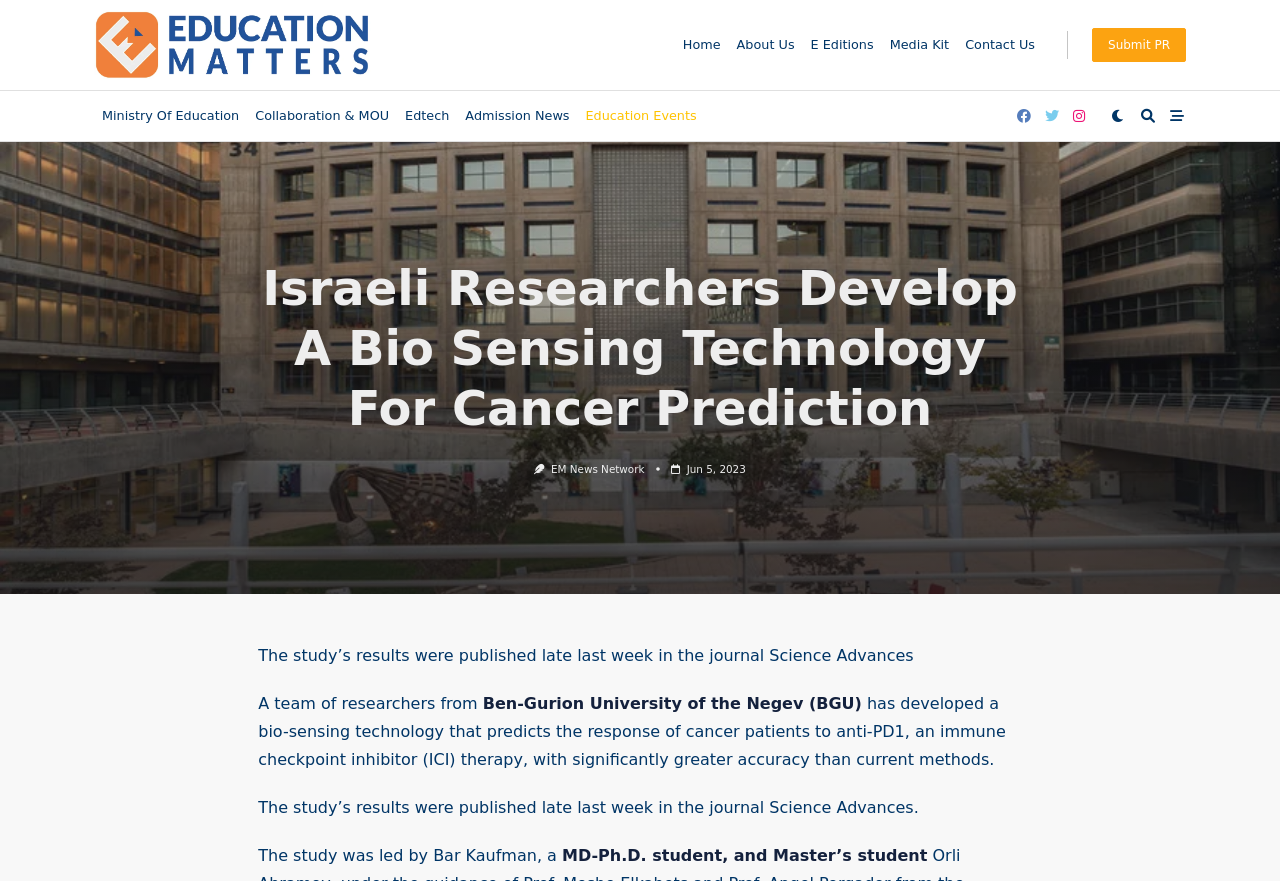Using the information from the screenshot, answer the following question thoroughly:
What is the name of the researcher who led the study?

I found the answer by reading the text in the article, specifically the sentence 'The study was led by Bar Kaufman, a...' which mentions the researcher's name.